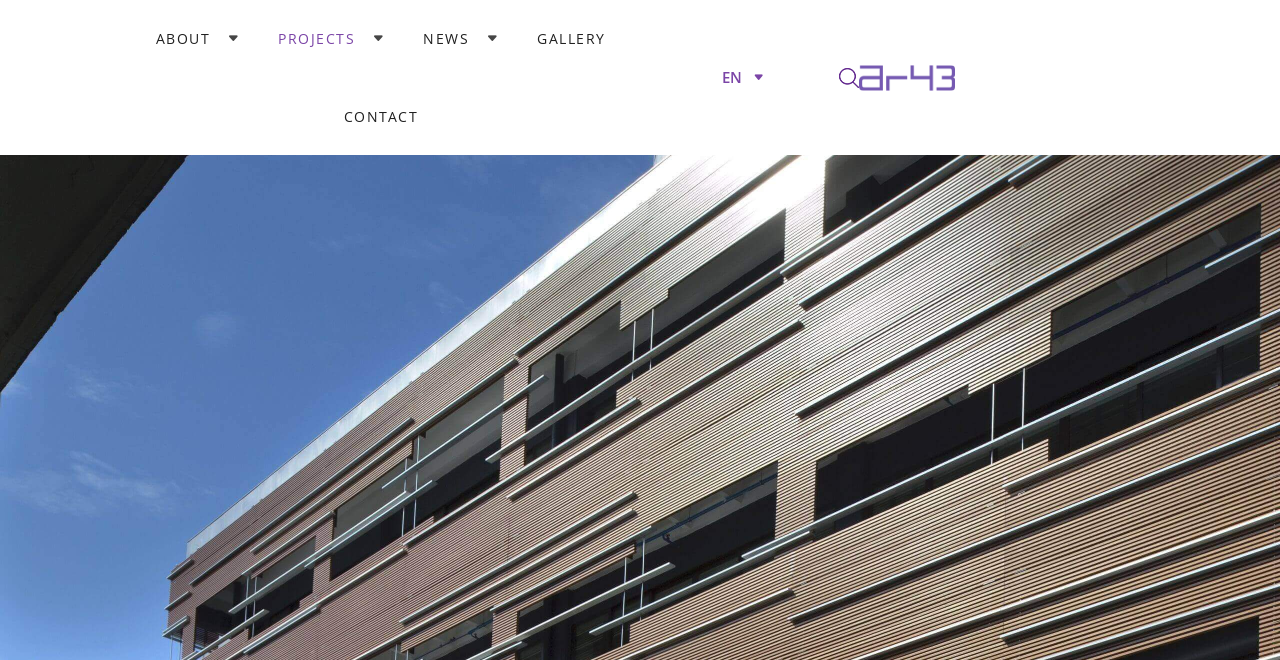Please provide the main heading of the webpage content.

Architecture Firm for Educational Institutions in Singapore